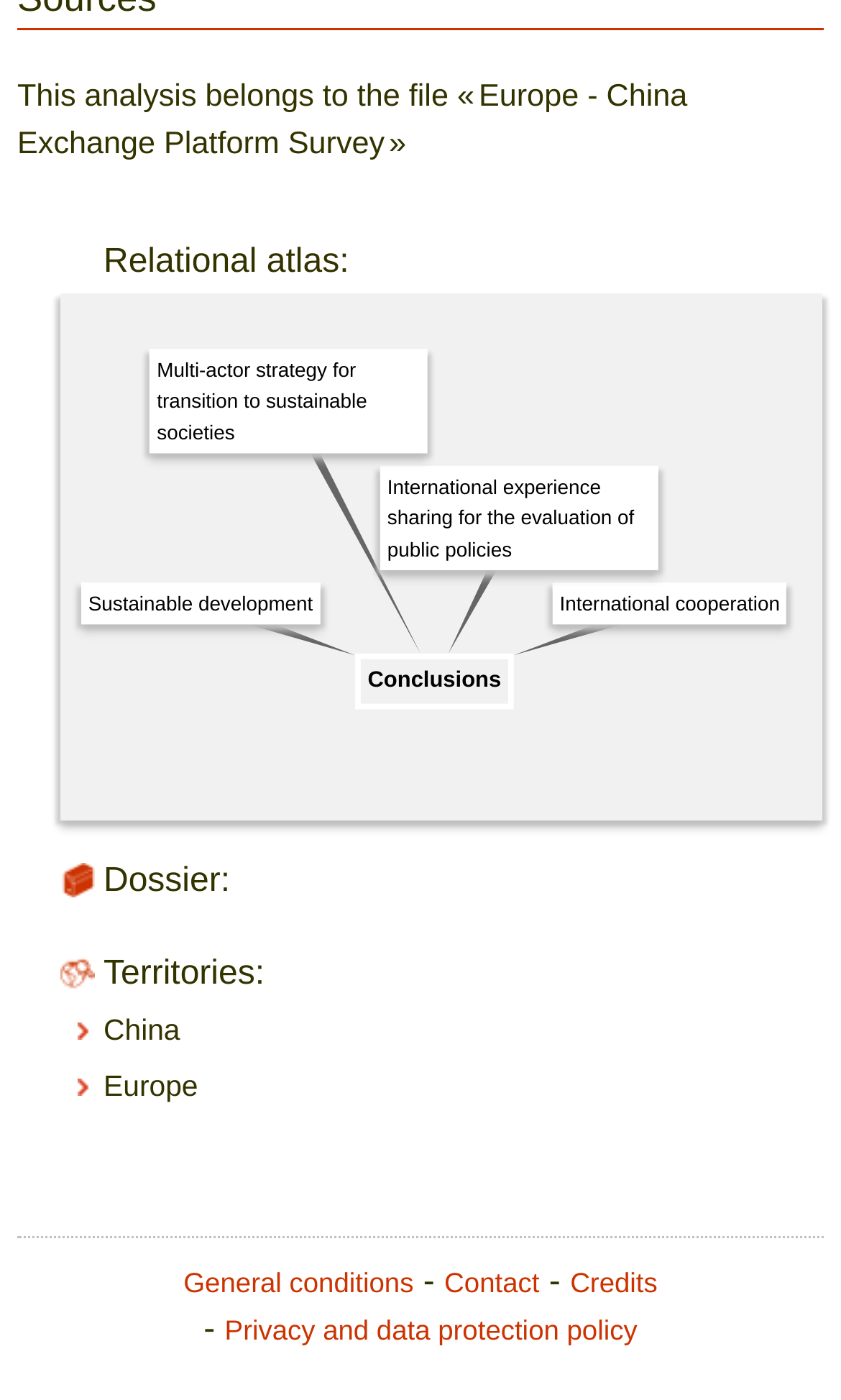Using the information in the image, could you please answer the following question in detail:
What is the name of the file being analyzed?

The question can be answered by looking at the StaticText element at the top of the webpage, which states 'This analysis belongs to the file «Europe - China Exchange Platform Survey»'.